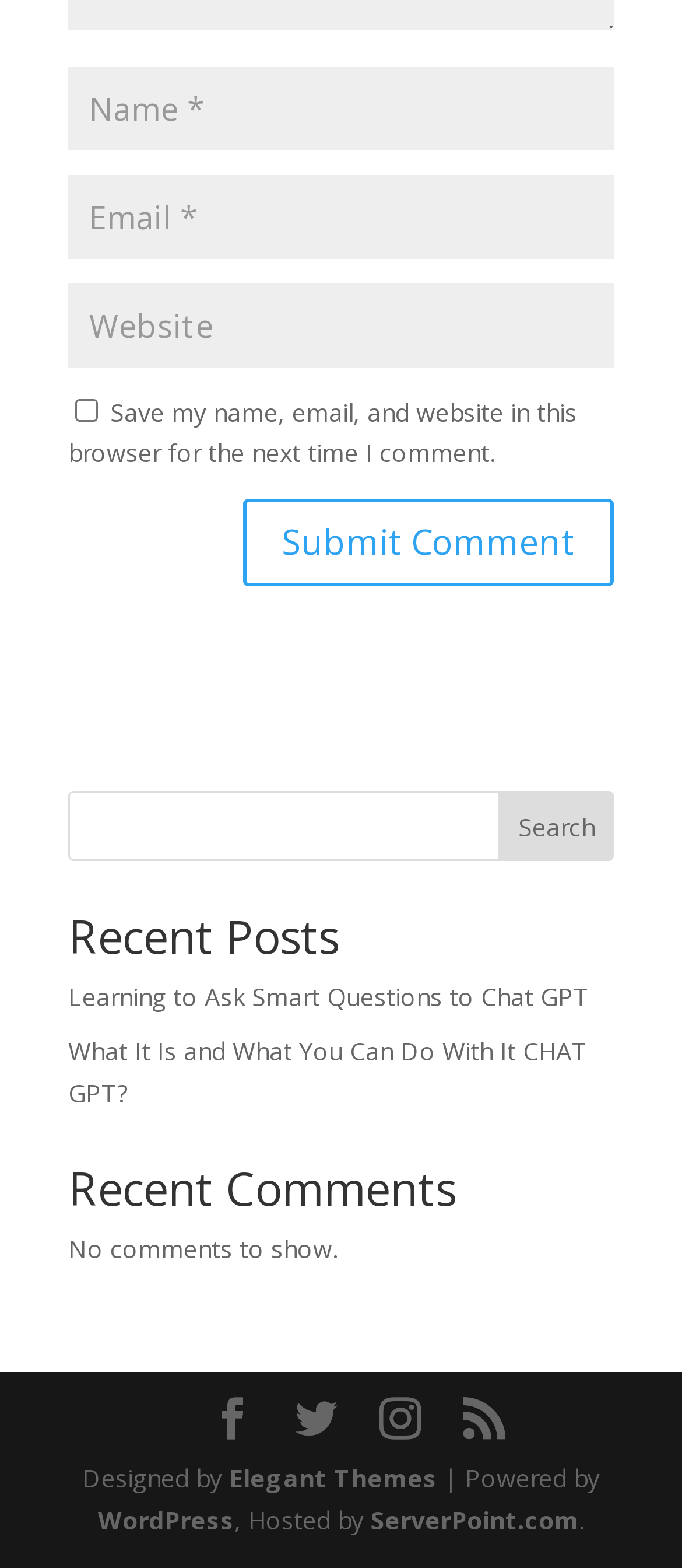How many textboxes are there for commenting?
Please answer the question with as much detail and depth as you can.

I counted the number of textboxes in the commenting section, which are 'Name *', 'Email *', and another one without a label. Therefore, there are 3 textboxes.